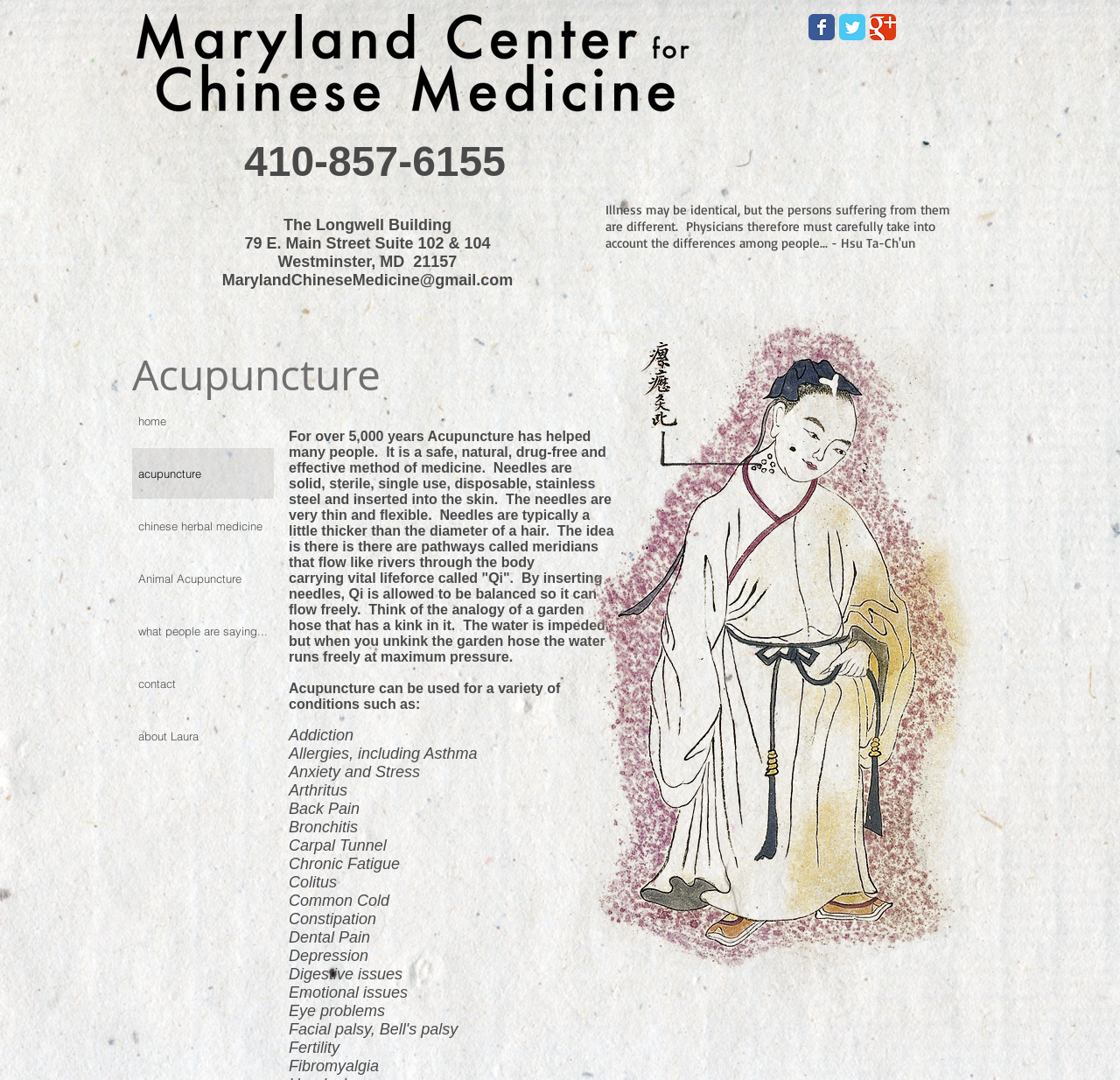What is the name of the building where the acupuncture services are located?
Respond with a short answer, either a single word or a phrase, based on the image.

The Longwell Building